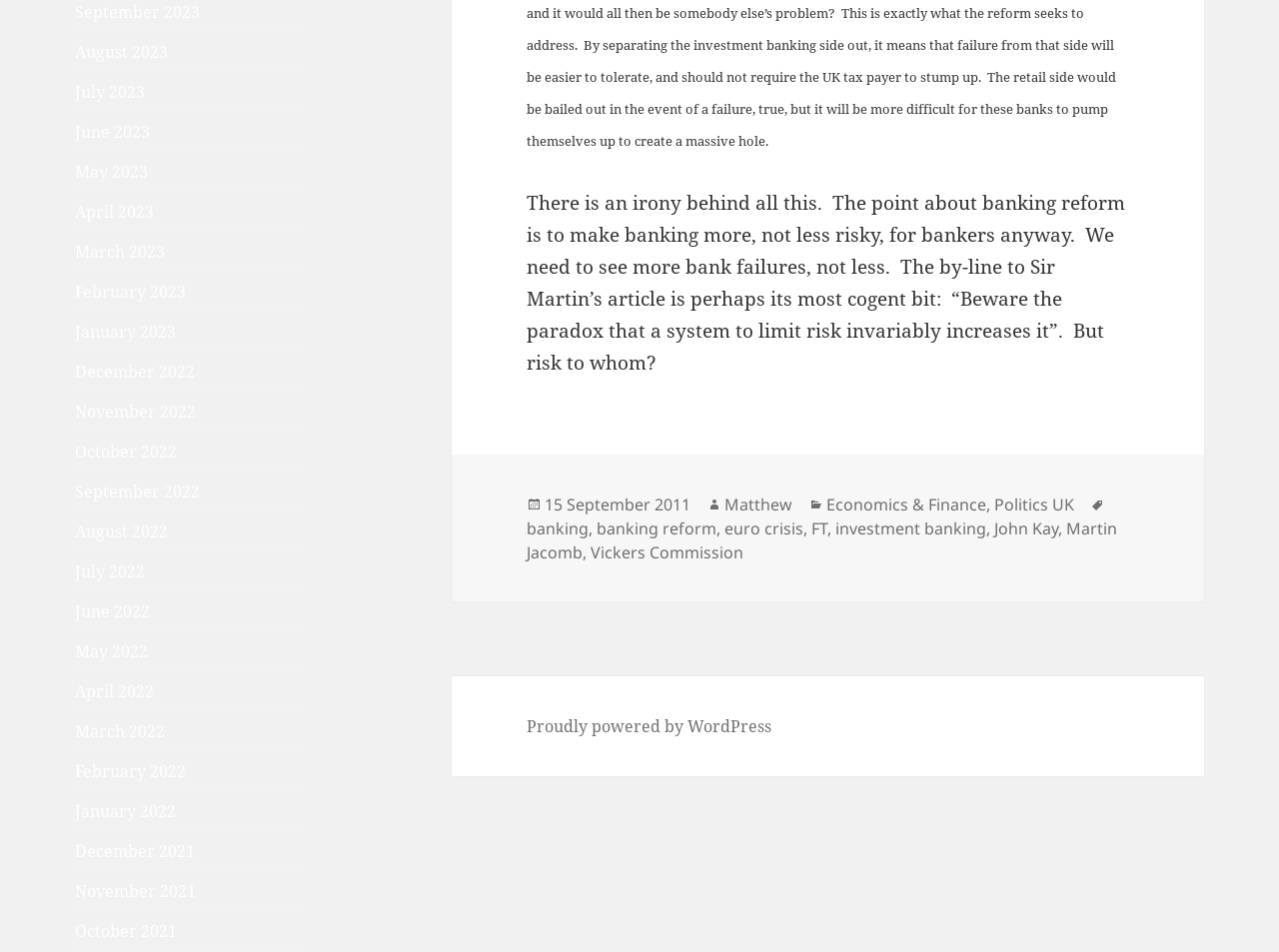Refer to the image and offer a detailed explanation in response to the question: What is the name of the system mentioned in the article?

The article mentions the Vickers Commission as a system related to banking reform. This information is mentioned in the text content and is also linked to the system's profile or archive.